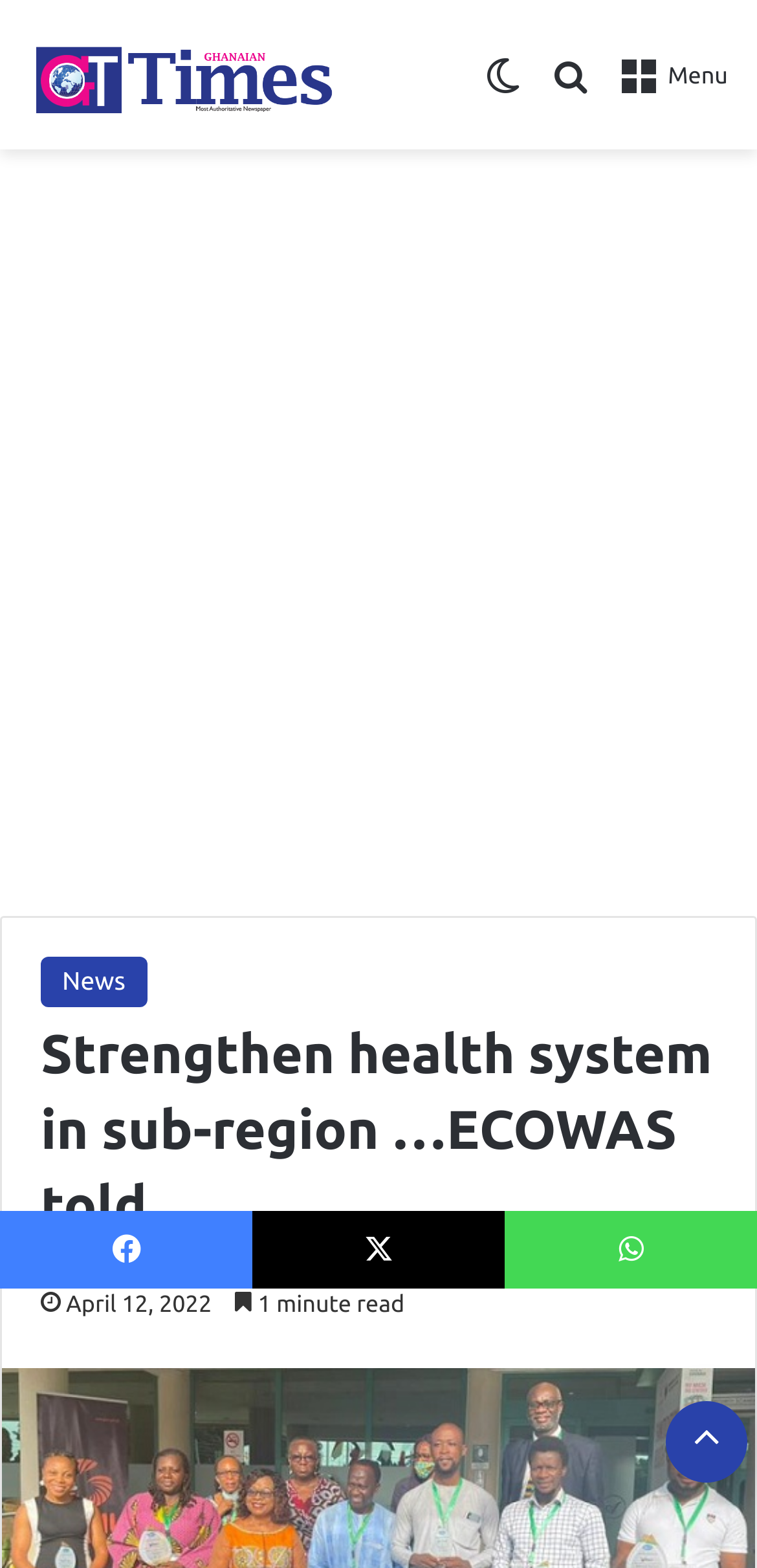Locate the bounding box coordinates of the region to be clicked to comply with the following instruction: "Go to Ghanaian Times homepage". The coordinates must be four float numbers between 0 and 1, in the form [left, top, right, bottom].

[0.038, 0.017, 0.449, 0.078]